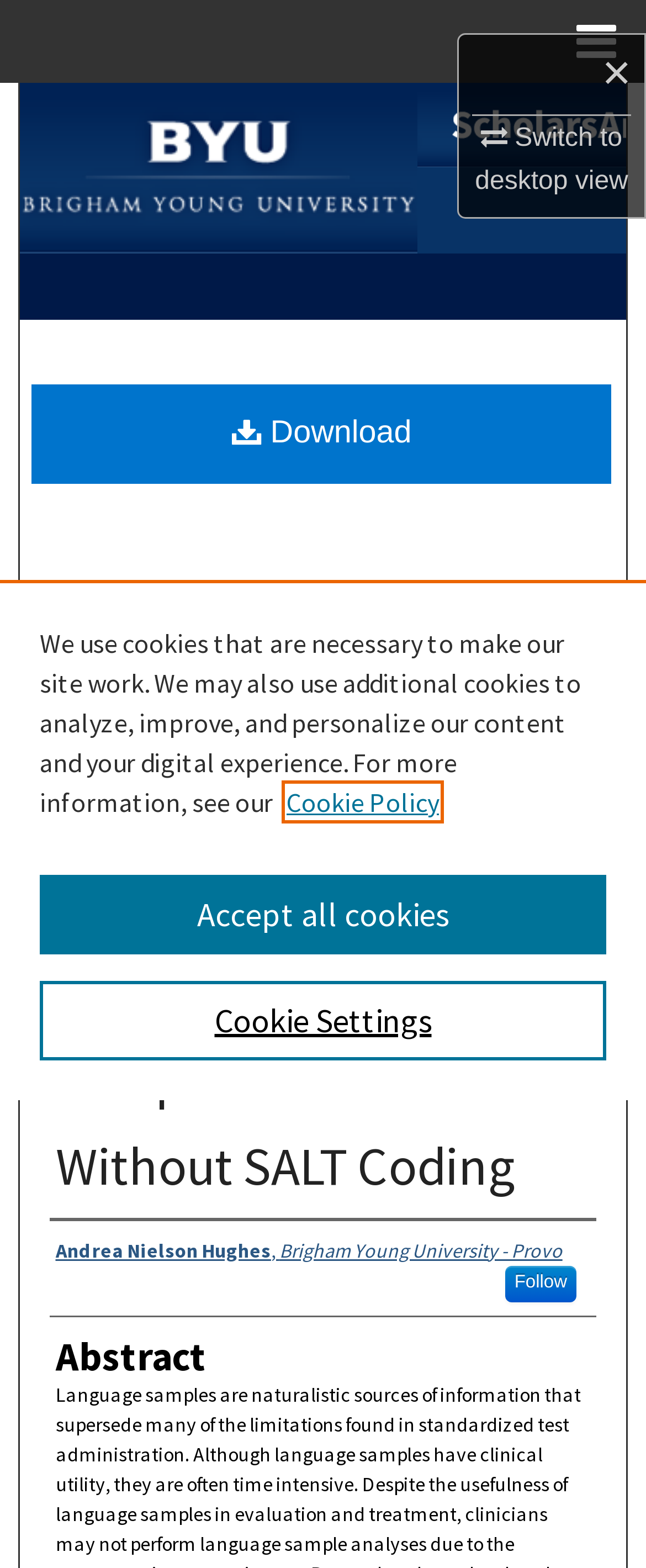Specify the bounding box coordinates of the area that needs to be clicked to achieve the following instruction: "Go to the next post".

None